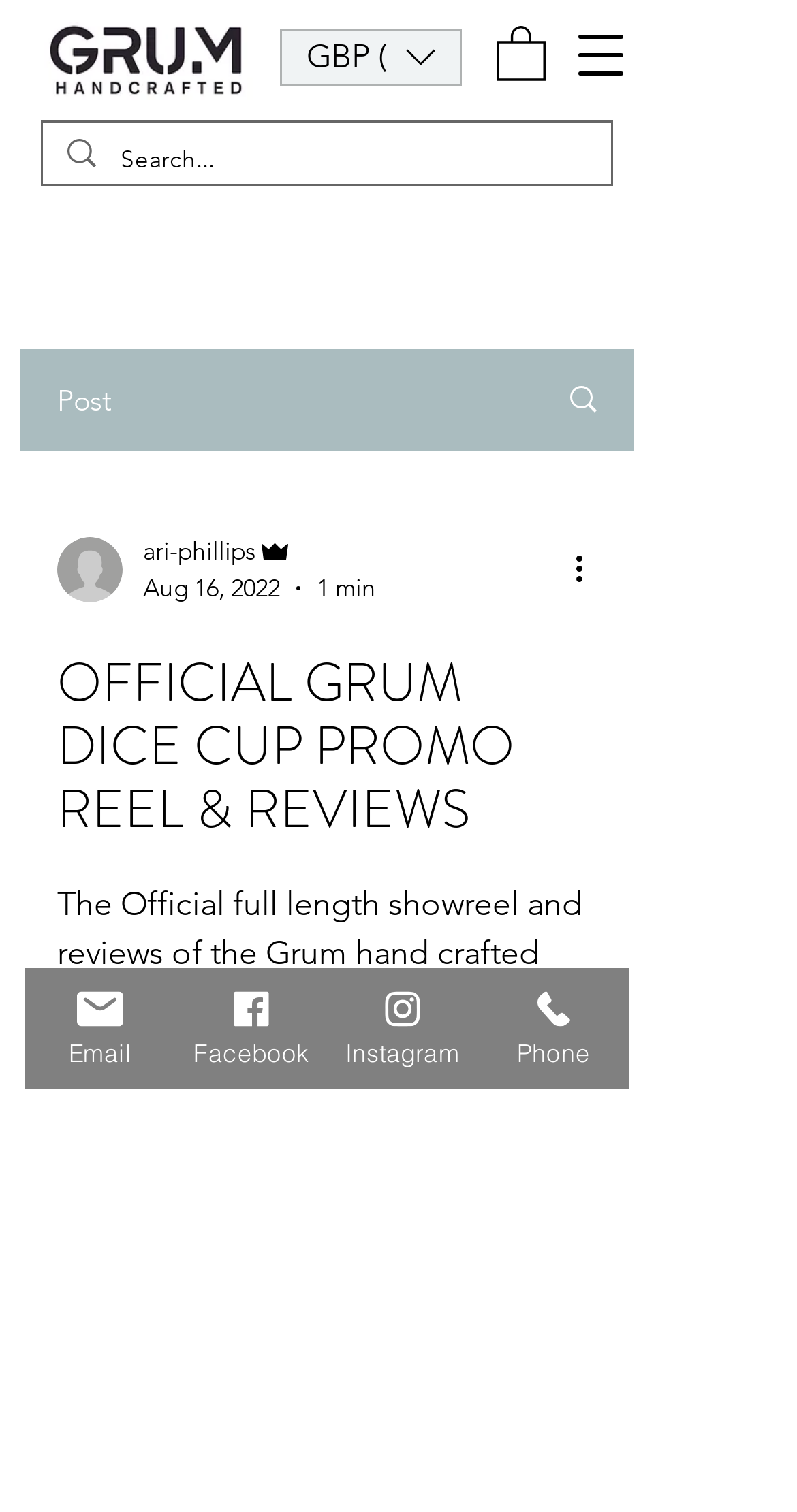Extract the primary headline from the webpage and present its text.

OFFICIAL GRUM DICE CUP PROMO REEL & REVIEWS